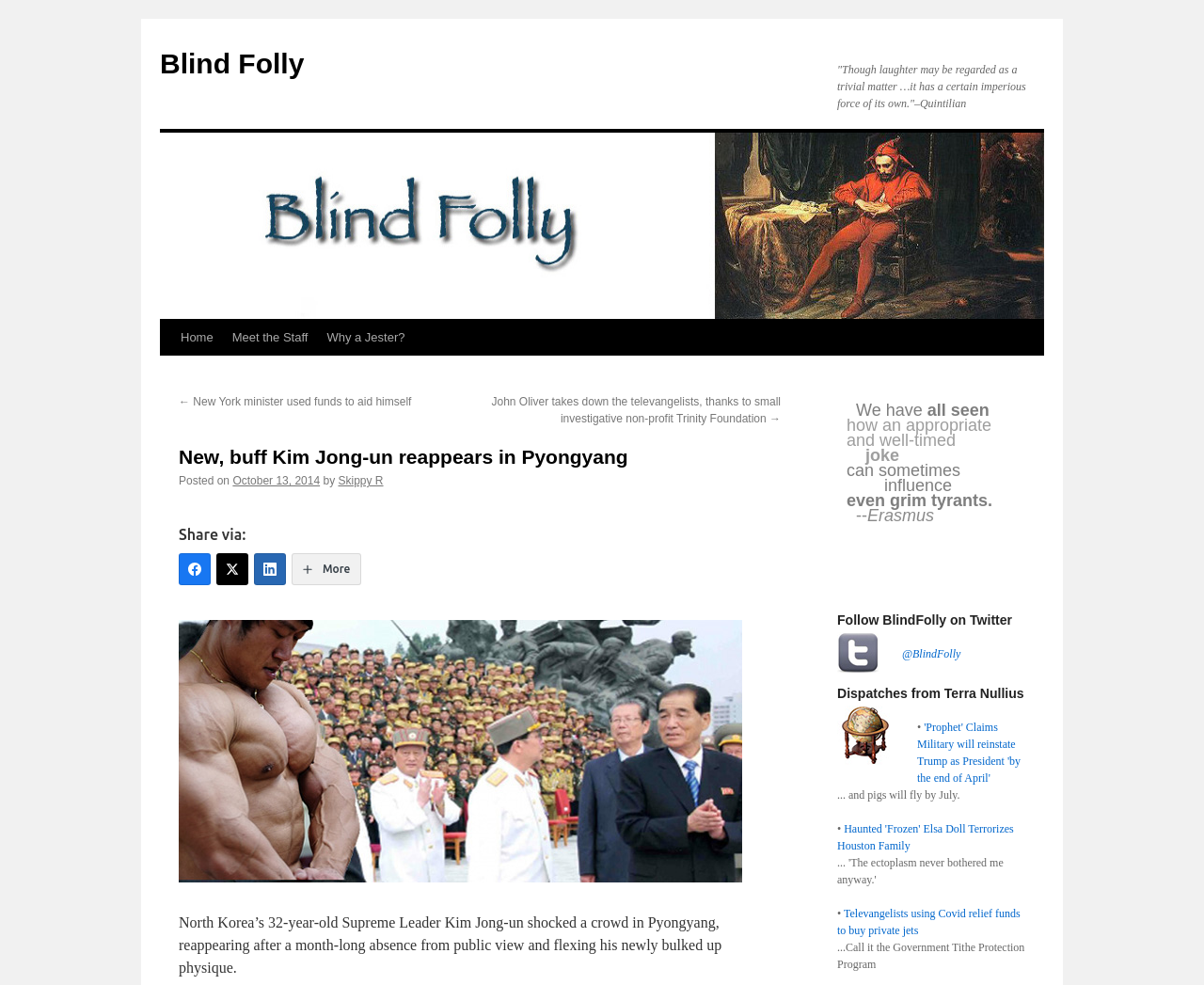Utilize the details in the image to give a detailed response to the question: What is the topic of the article?

The article discusses the reappearance of Kim Jong-un, the Supreme Leader of North Korea, in Pyongyang after a month-long absence from public view, and his newly bulked up physique.